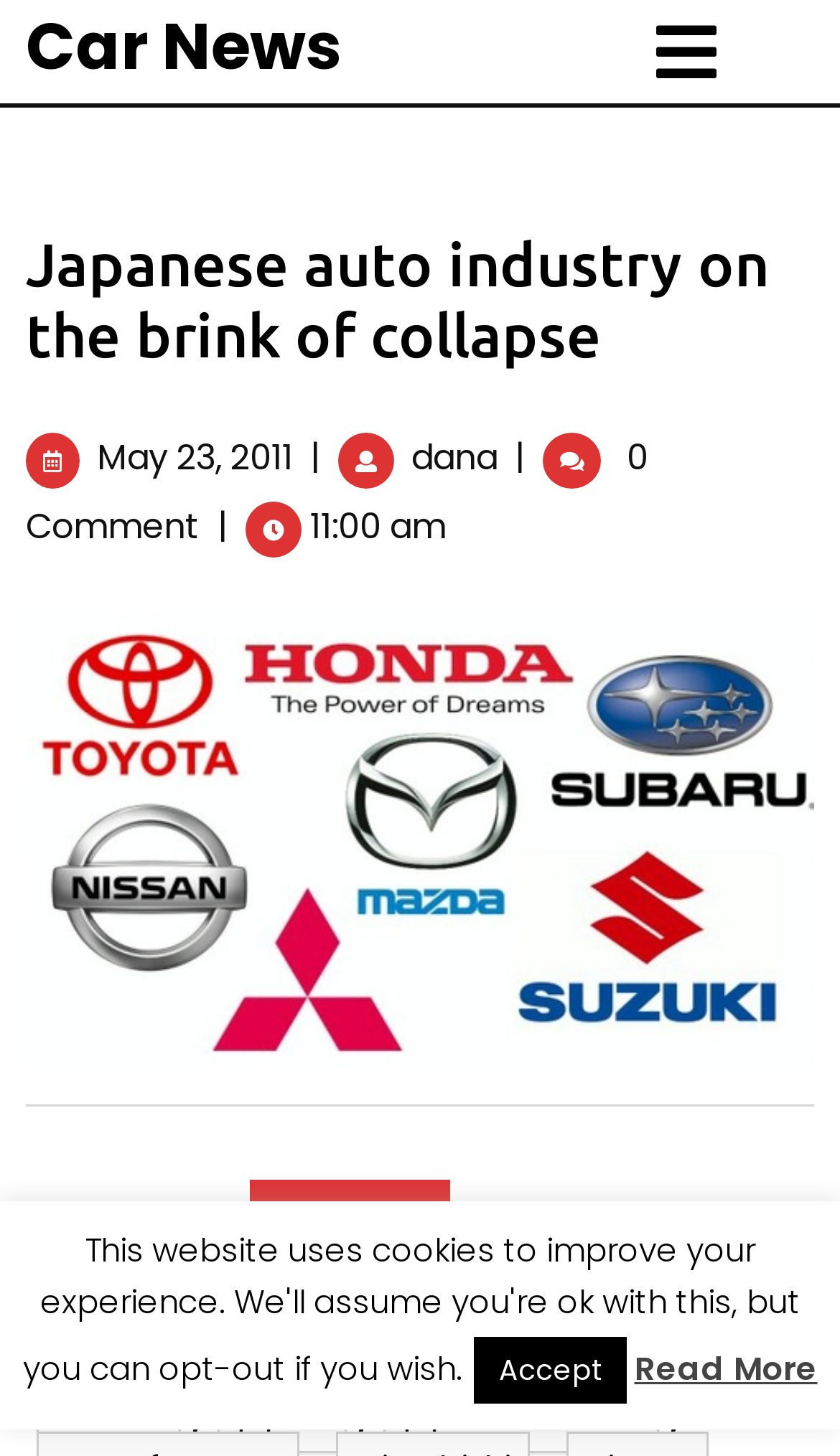Kindly determine the bounding box coordinates for the area that needs to be clicked to execute this instruction: "Read more about the article".

[0.755, 0.924, 0.973, 0.955]